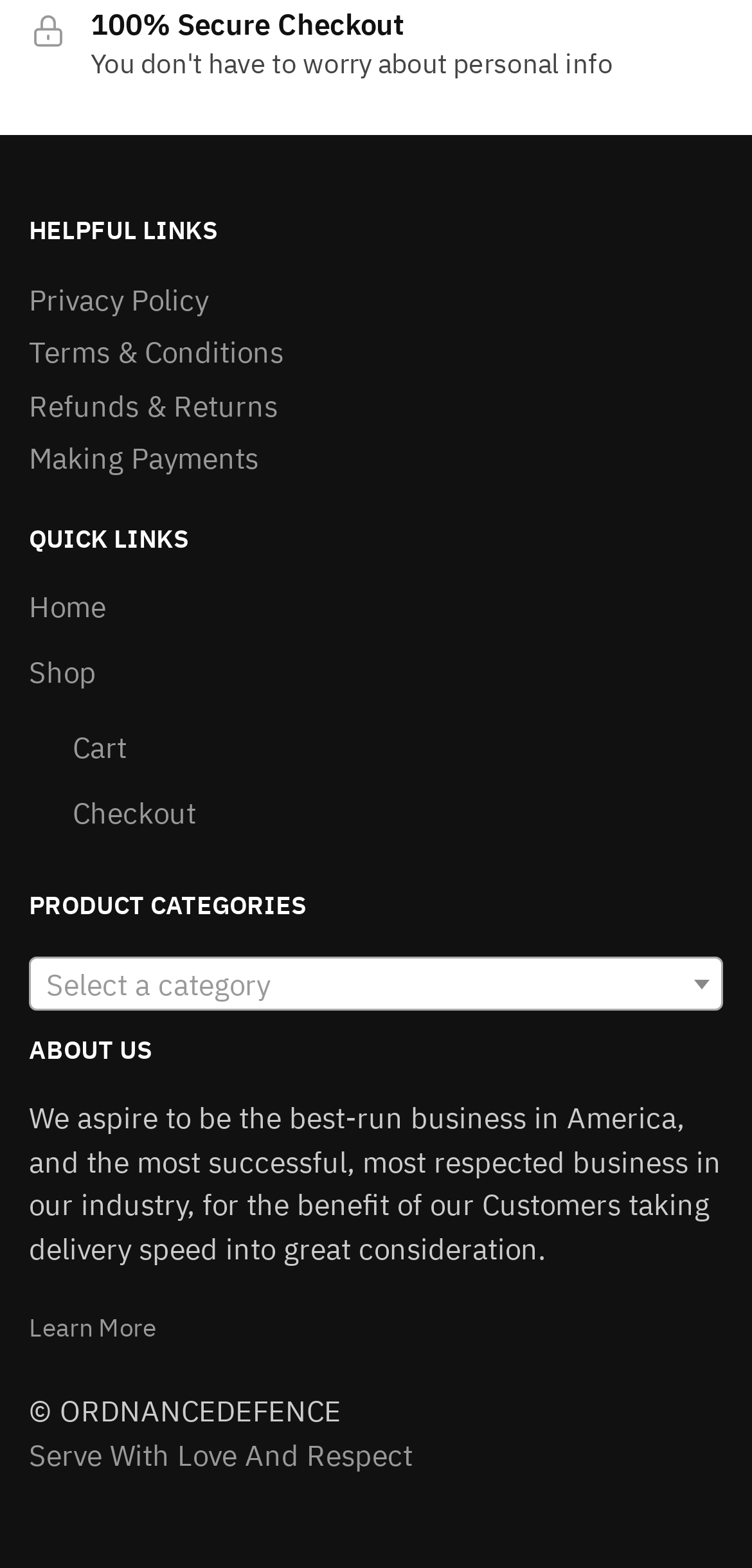From the screenshot, find the bounding box of the UI element matching this description: "Refunds & Returns". Supply the bounding box coordinates in the form [left, top, right, bottom], each a float between 0 and 1.

[0.038, 0.247, 0.369, 0.27]